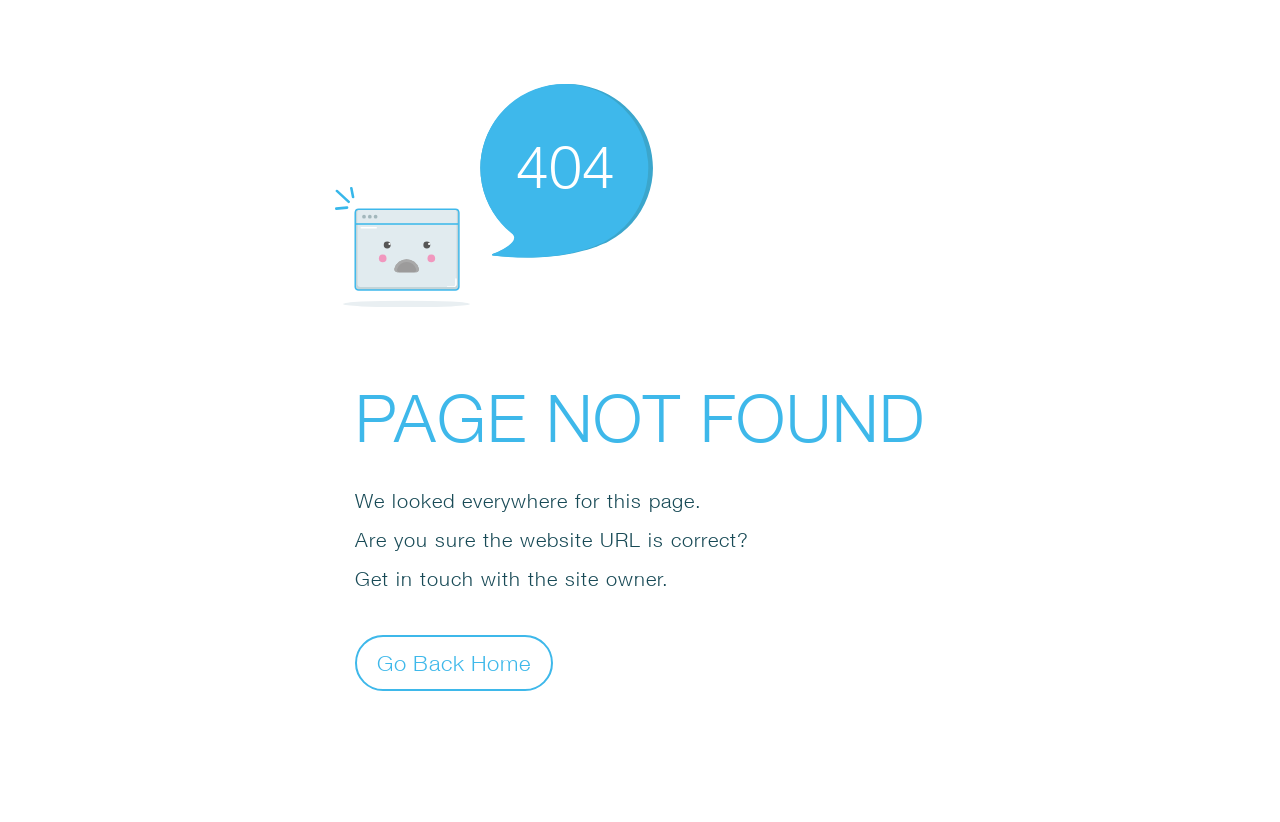Give a succinct answer to this question in a single word or phrase: 
What is the suggestion to the user?

Get in touch with the site owner